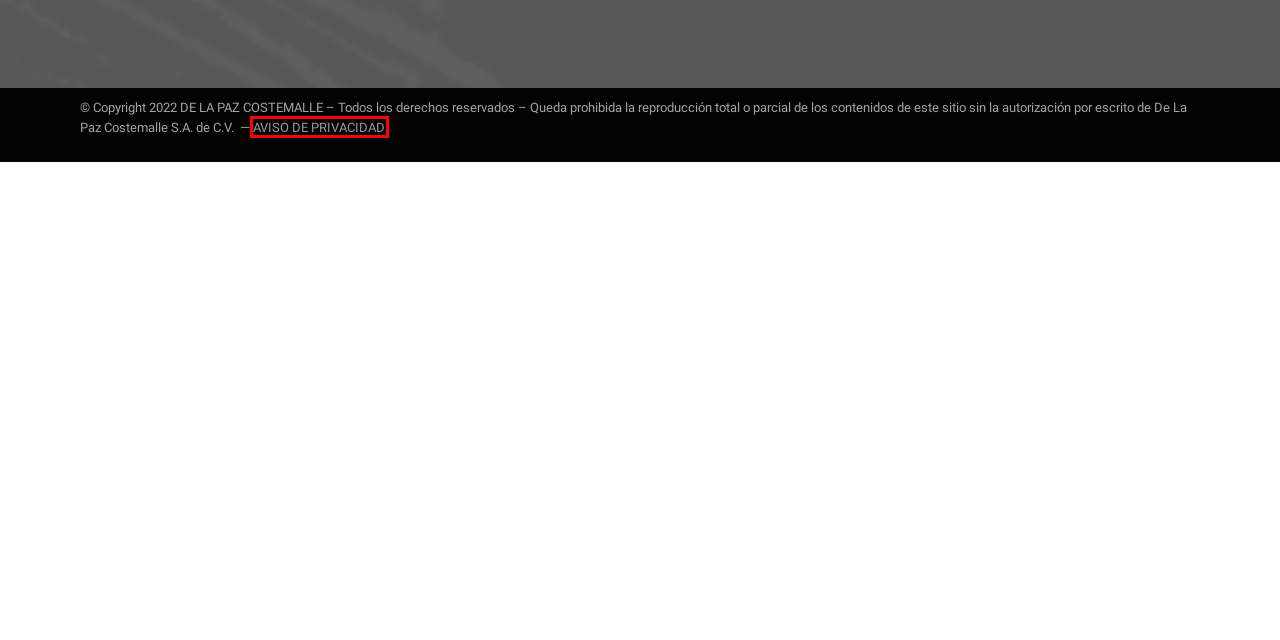Given a screenshot of a webpage with a red bounding box around an element, choose the most appropriate webpage description for the new page displayed after clicking the element within the bounding box. Here are the candidates:
A. Aviso de privacidad - De la Paz Costemalle-DFK
B. Soluciones - De la Paz Costemalle-DFK
C. ¿Quiénes somos? - De la Paz Costemalle-DFK 6 octubre 2022
D. Contacto - De la Paz Costemalle-DFK
E. Comercio exterior - De la Paz Costemalle-DFK
F. Únete a nuestro equipo - De la Paz Costemalle-DFK
G. Consultoría - De la Paz Costemalle-DFK
H. Líderes - De la Paz Costemalle-DFK

A